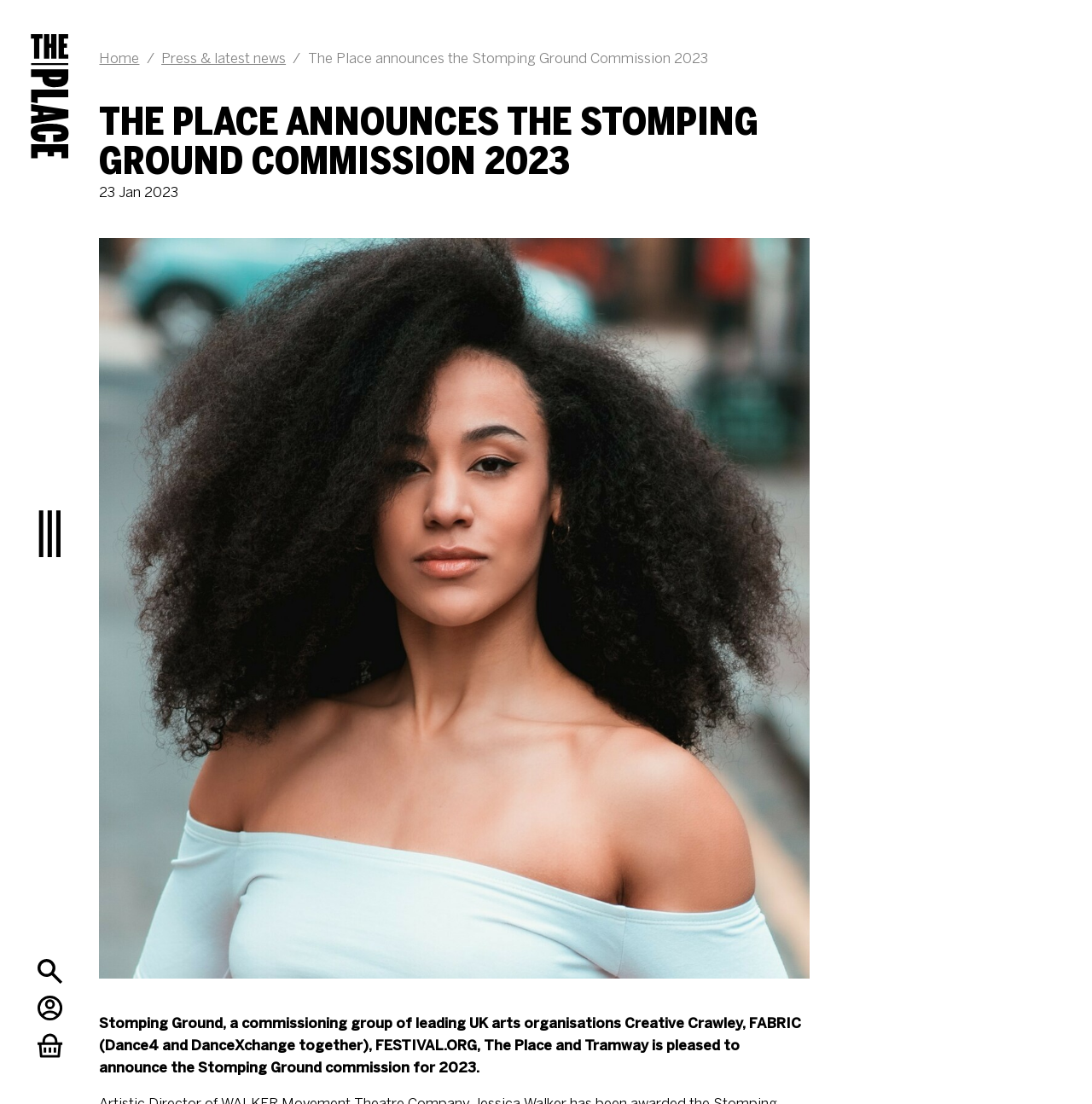Specify the bounding box coordinates (top-left x, top-left y, bottom-right x, bottom-right y) of the UI element in the screenshot that matches this description: My Account

[0.034, 0.902, 0.057, 0.925]